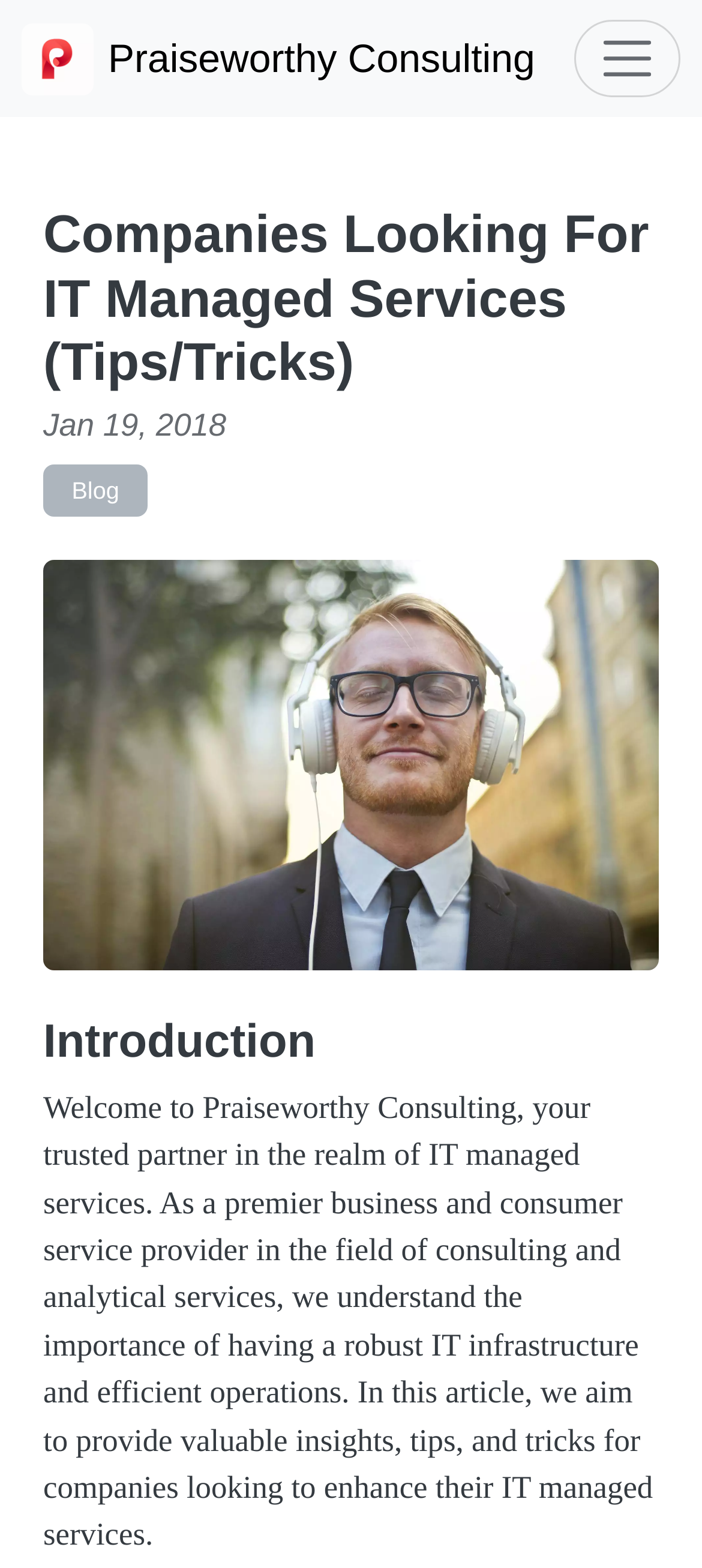Respond with a single word or phrase to the following question: What is the topic of the article?

IT managed services